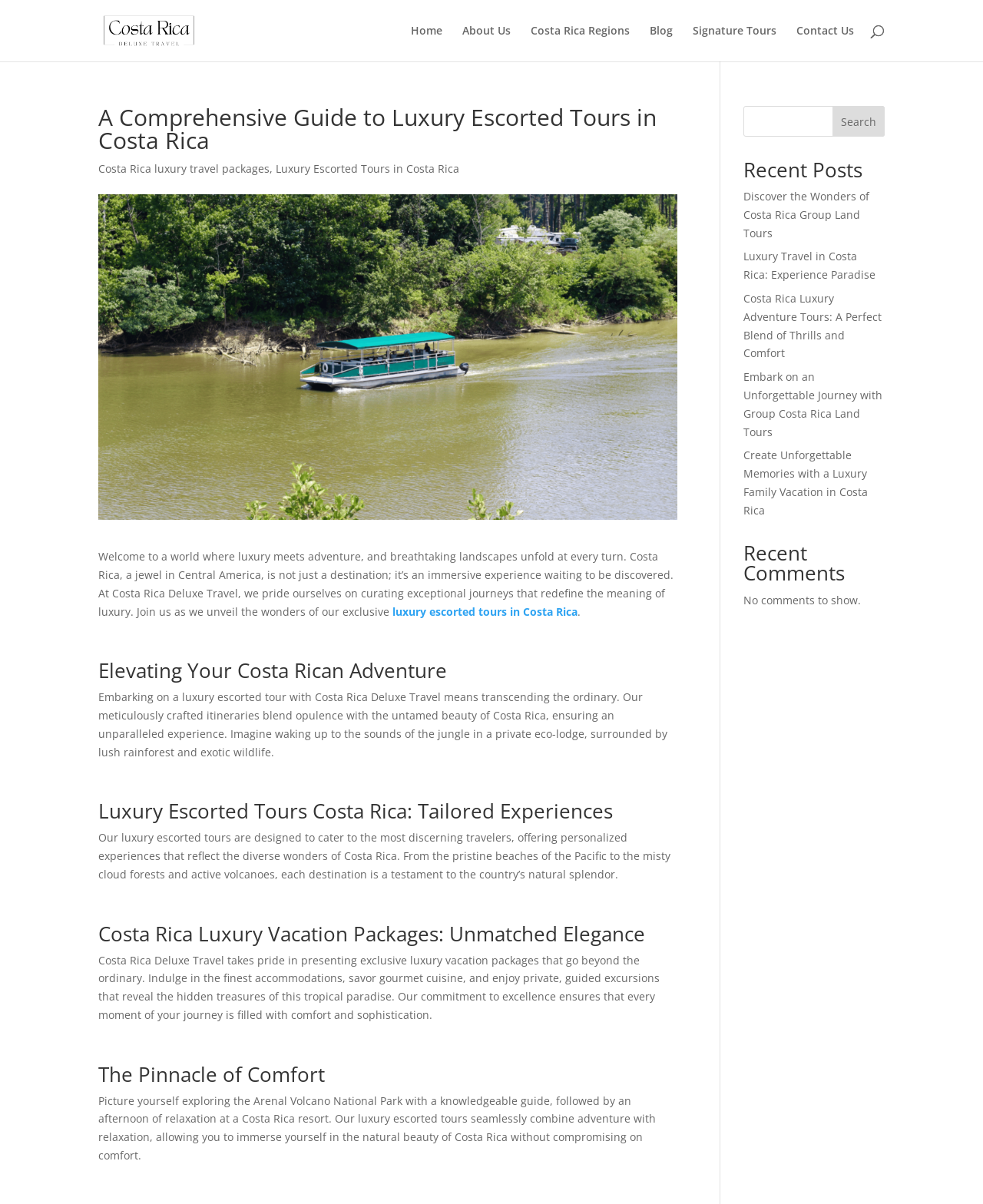Show the bounding box coordinates for the element that needs to be clicked to execute the following instruction: "Explore 'Recent Posts'". Provide the coordinates in the form of four float numbers between 0 and 1, i.e., [left, top, right, bottom].

[0.756, 0.133, 0.9, 0.156]